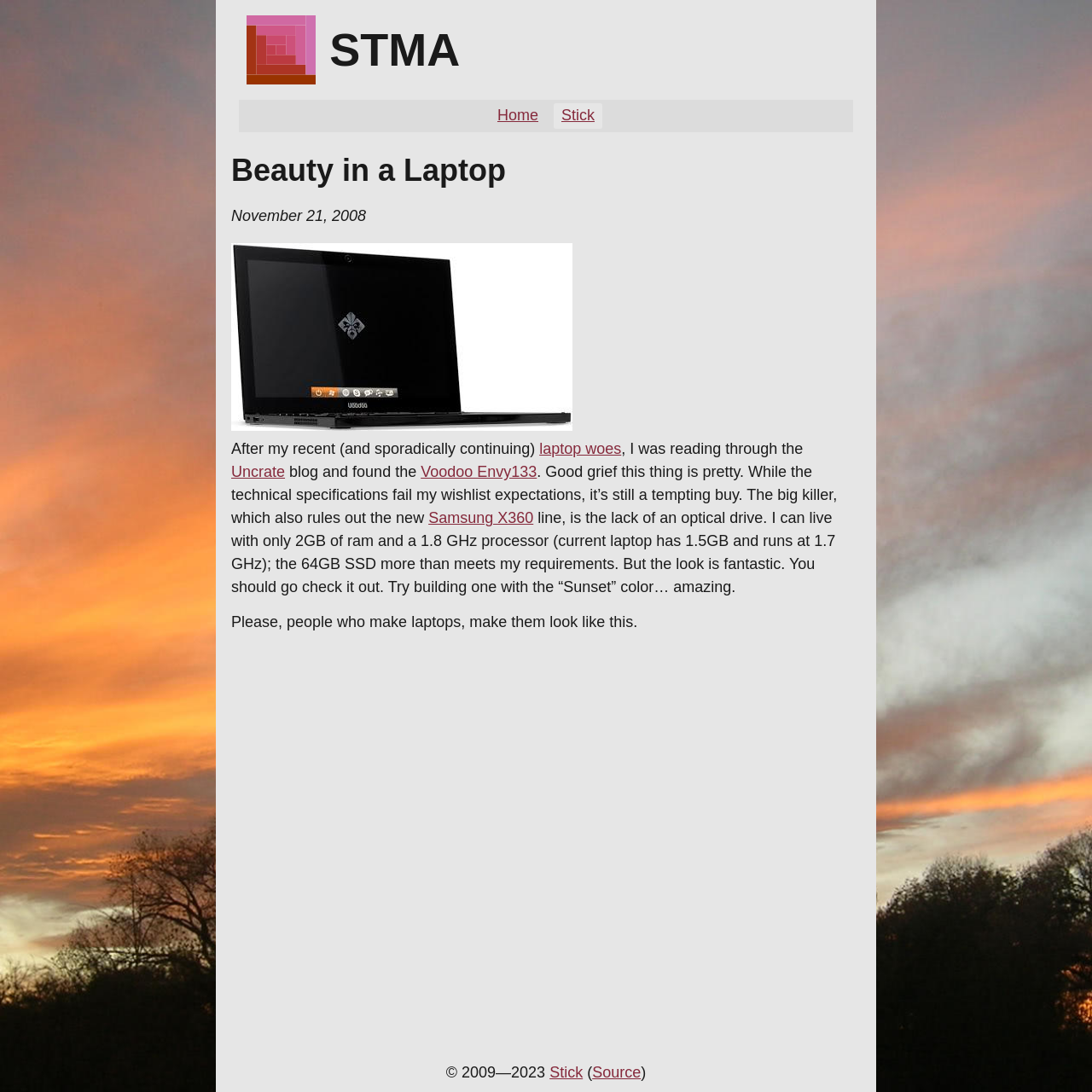Find the bounding box coordinates for the element that must be clicked to complete the instruction: "view Samsung X360". The coordinates should be four float numbers between 0 and 1, indicated as [left, top, right, bottom].

[0.392, 0.467, 0.488, 0.482]